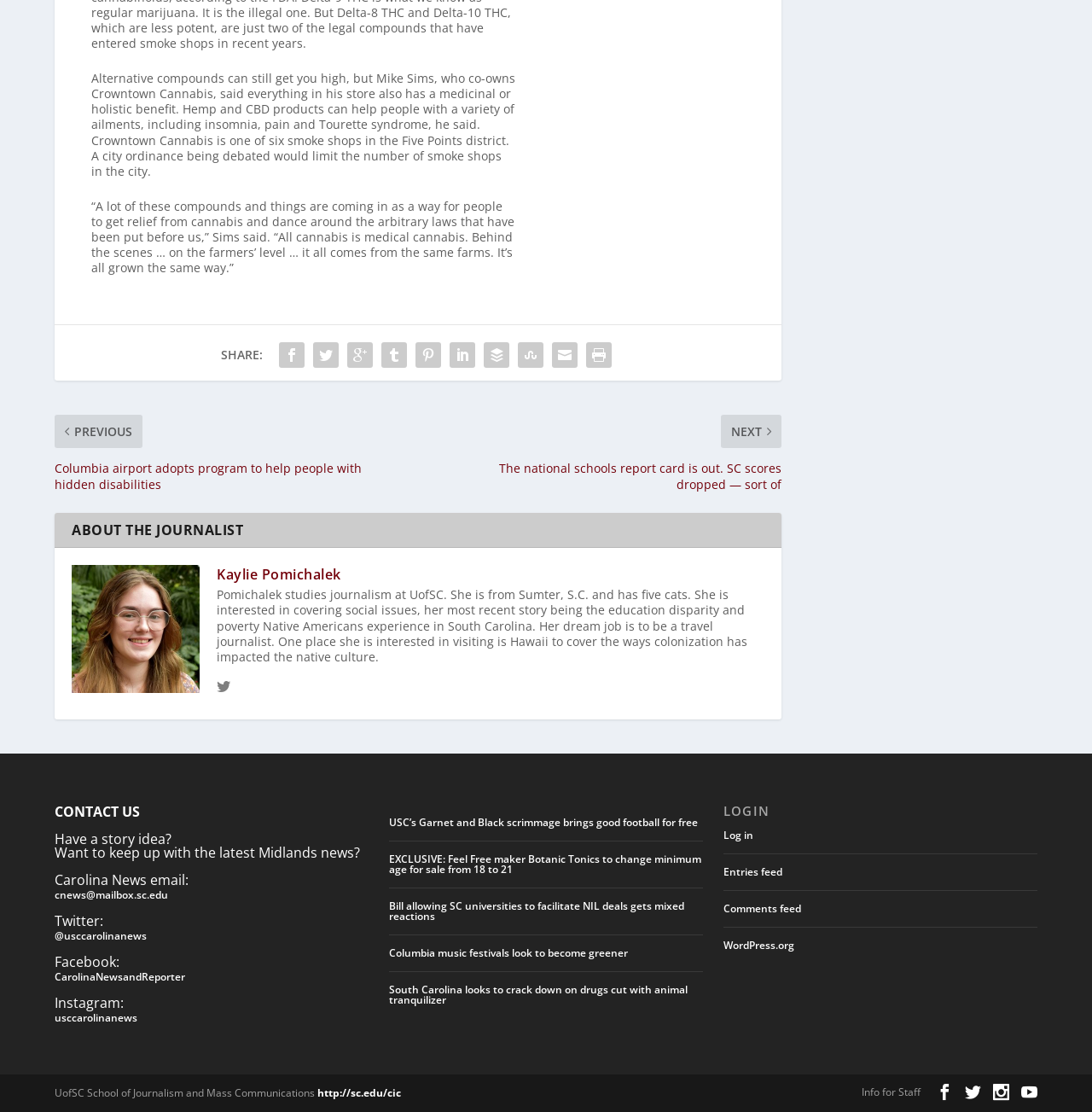Please give a one-word or short phrase response to the following question: 
How many cats does Kaylie Pomichalek have?

Five